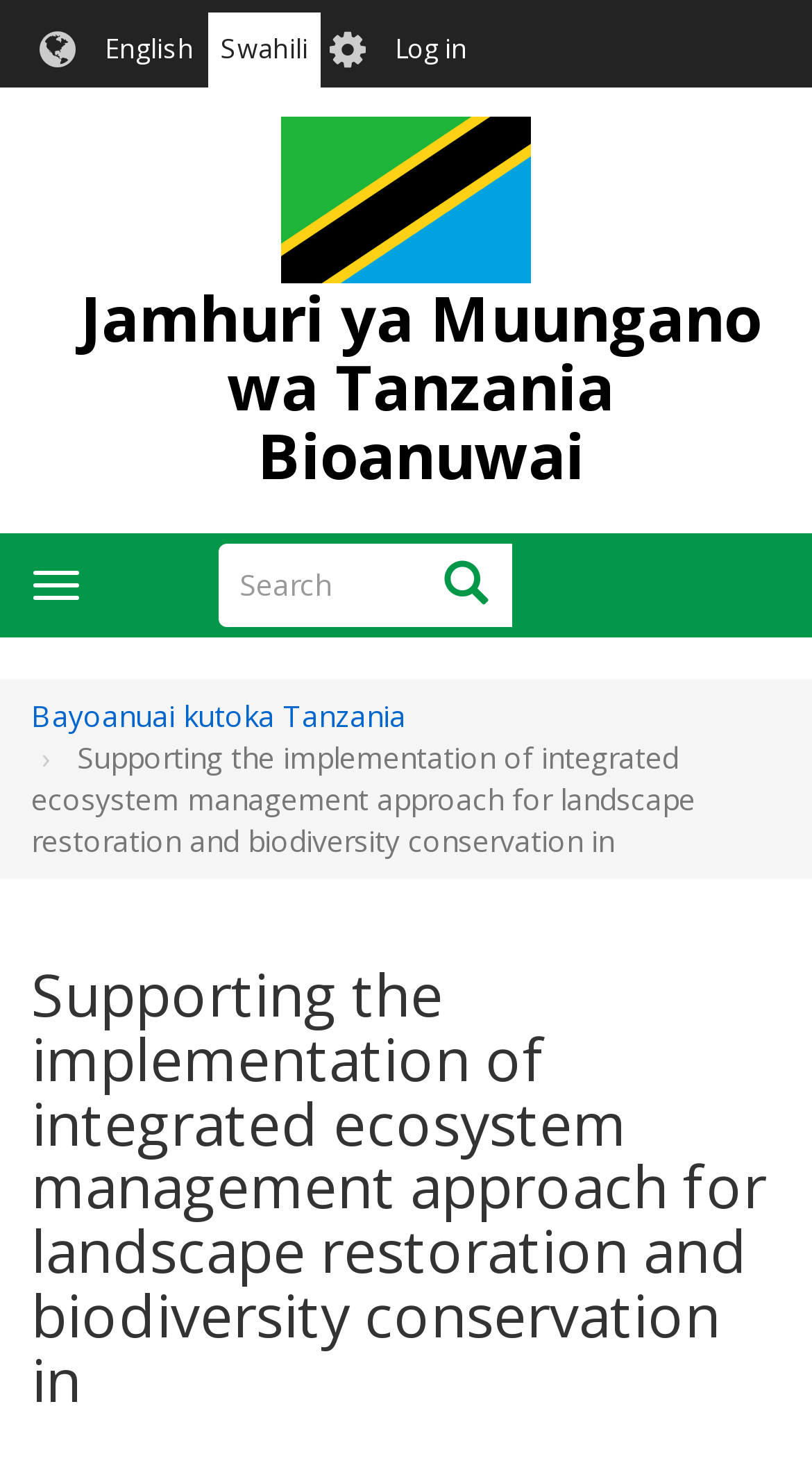Find the bounding box coordinates of the clickable area that will achieve the following instruction: "Toggle navigation".

[0.013, 0.374, 0.126, 0.422]